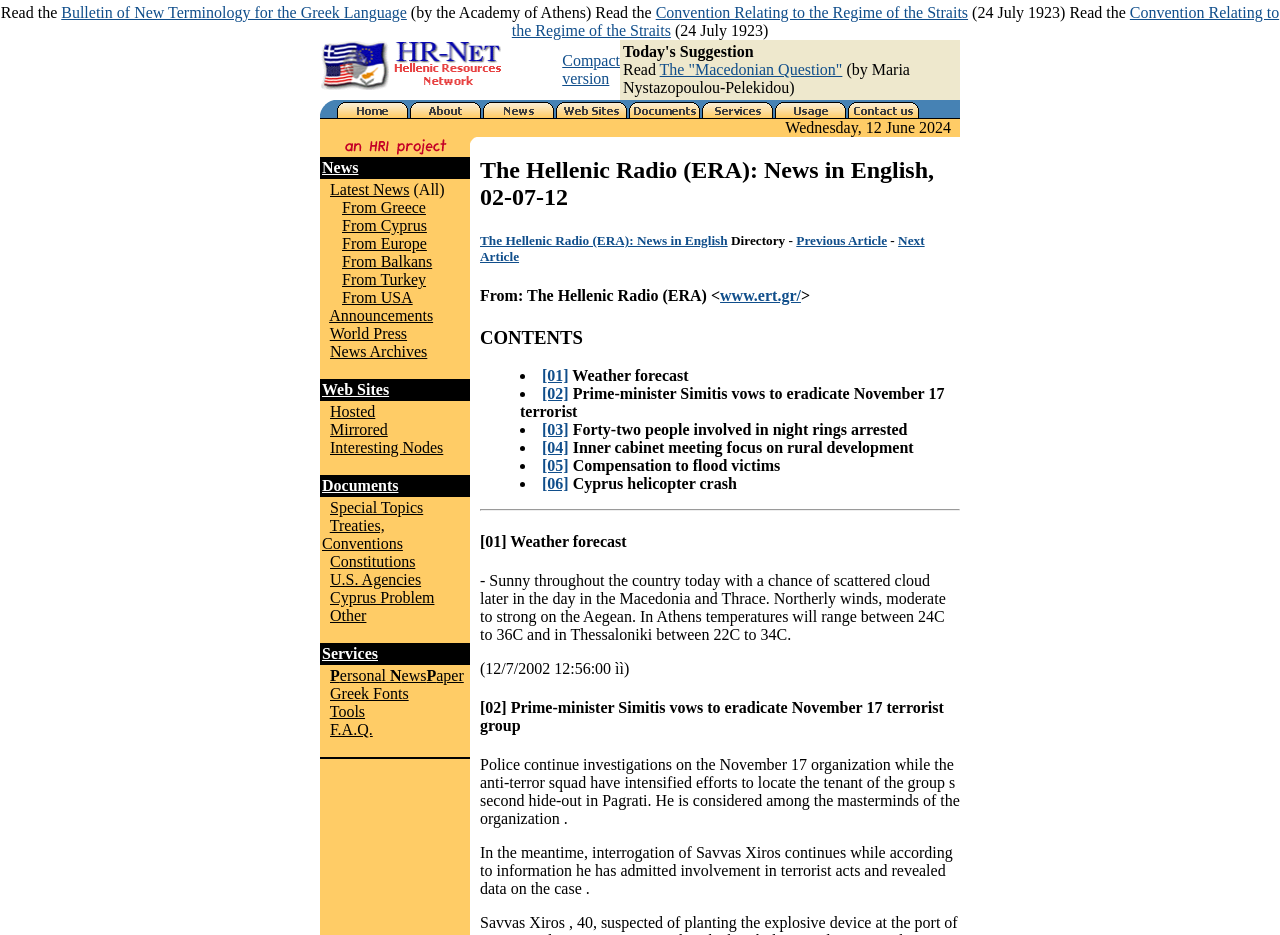What is the topic of the 'Today's Suggestion' section?
Please respond to the question with as much detail as possible.

By examining the layout table and its child elements, I found the 'Today's Suggestion' section, which contains a link to 'The Macedonian Question'.